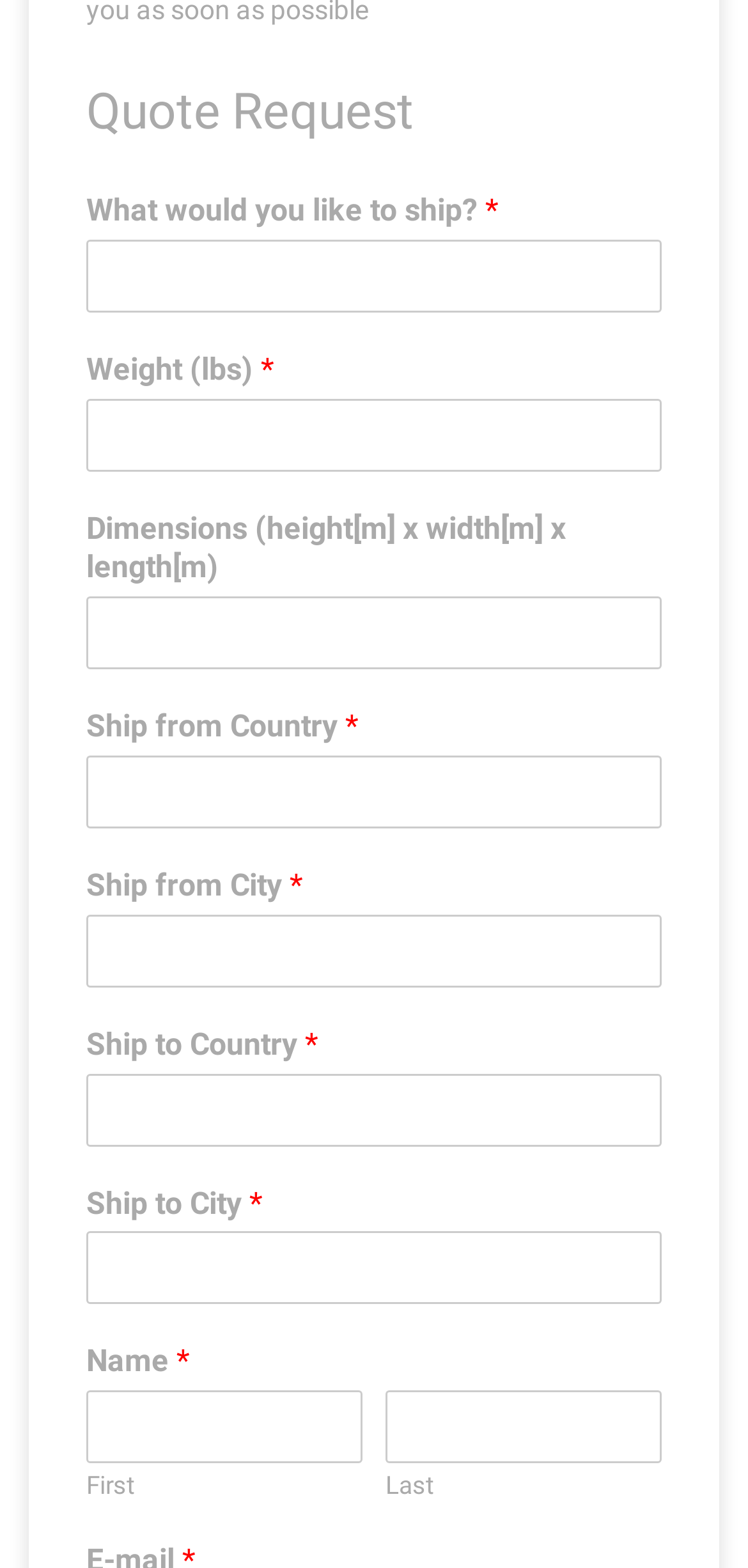Please answer the following question using a single word or phrase: 
How many fields are there in the quote request form?

9